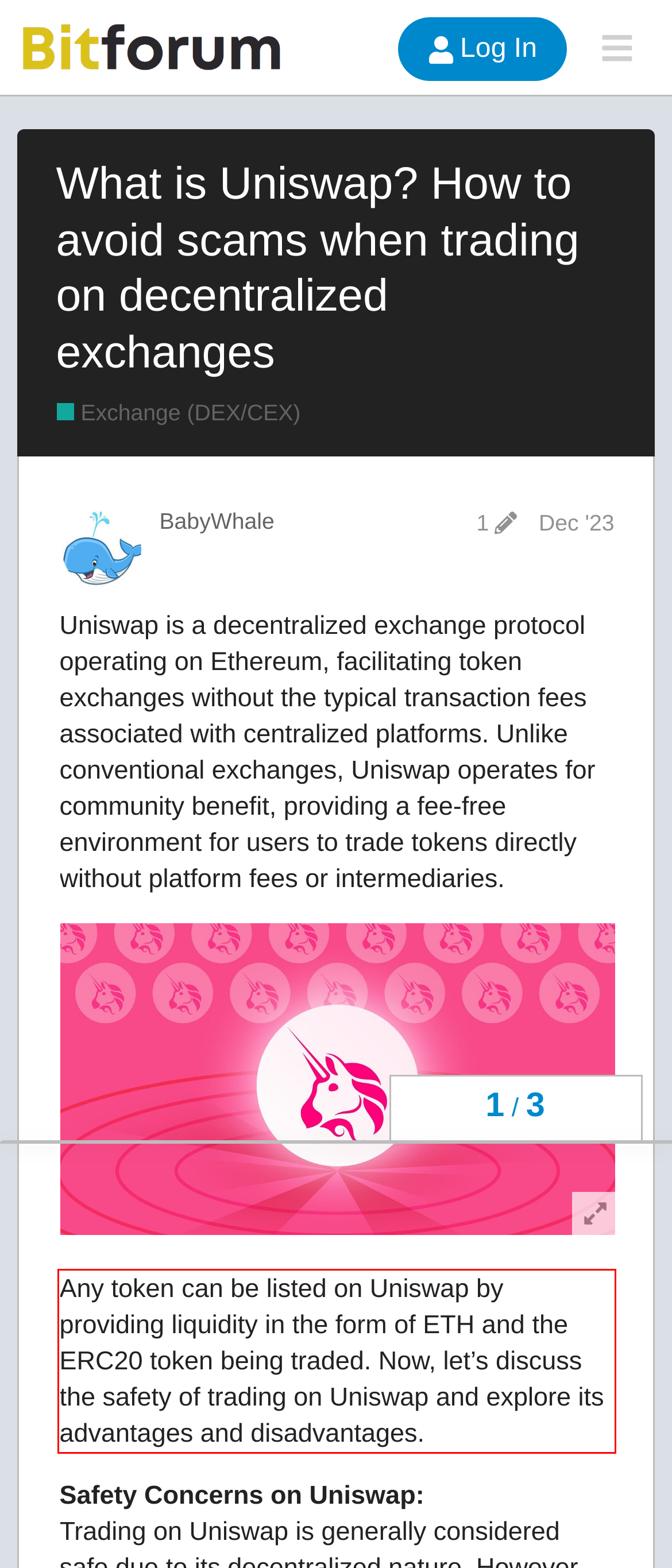By examining the provided screenshot of a webpage, recognize the text within the red bounding box and generate its text content.

Any token can be listed on Uniswap by providing liquidity in the form of ETH and the ERC20 token being traded. Now, let’s discuss the safety of trading on Uniswap and explore its advantages and disadvantages.